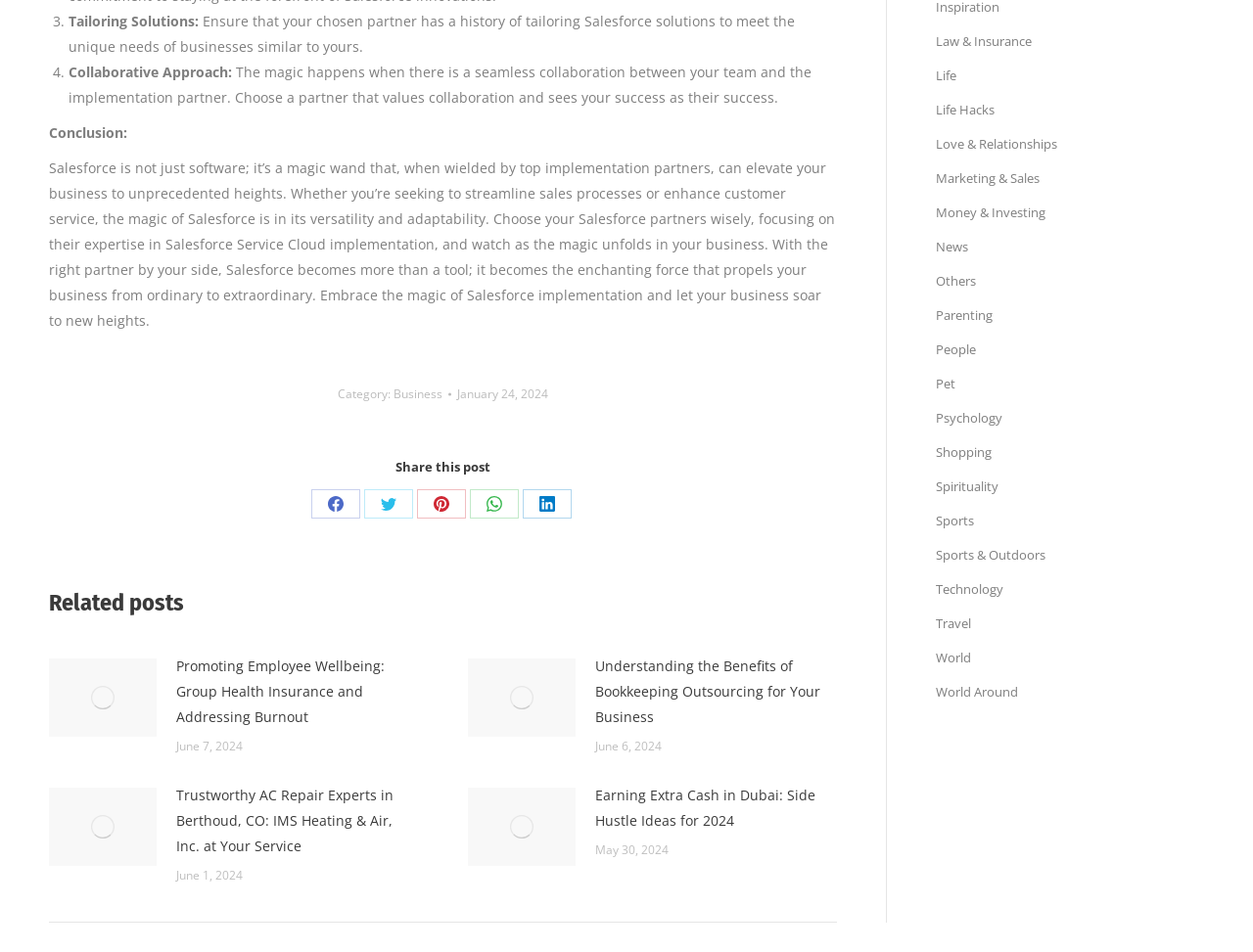Identify the bounding box coordinates for the element you need to click to achieve the following task: "Read 'Promoting Employee Wellbeing: Group Health Insurance and Addressing Burnout' article". The coordinates must be four float values ranging from 0 to 1, formatted as [left, top, right, bottom].

[0.141, 0.687, 0.334, 0.767]